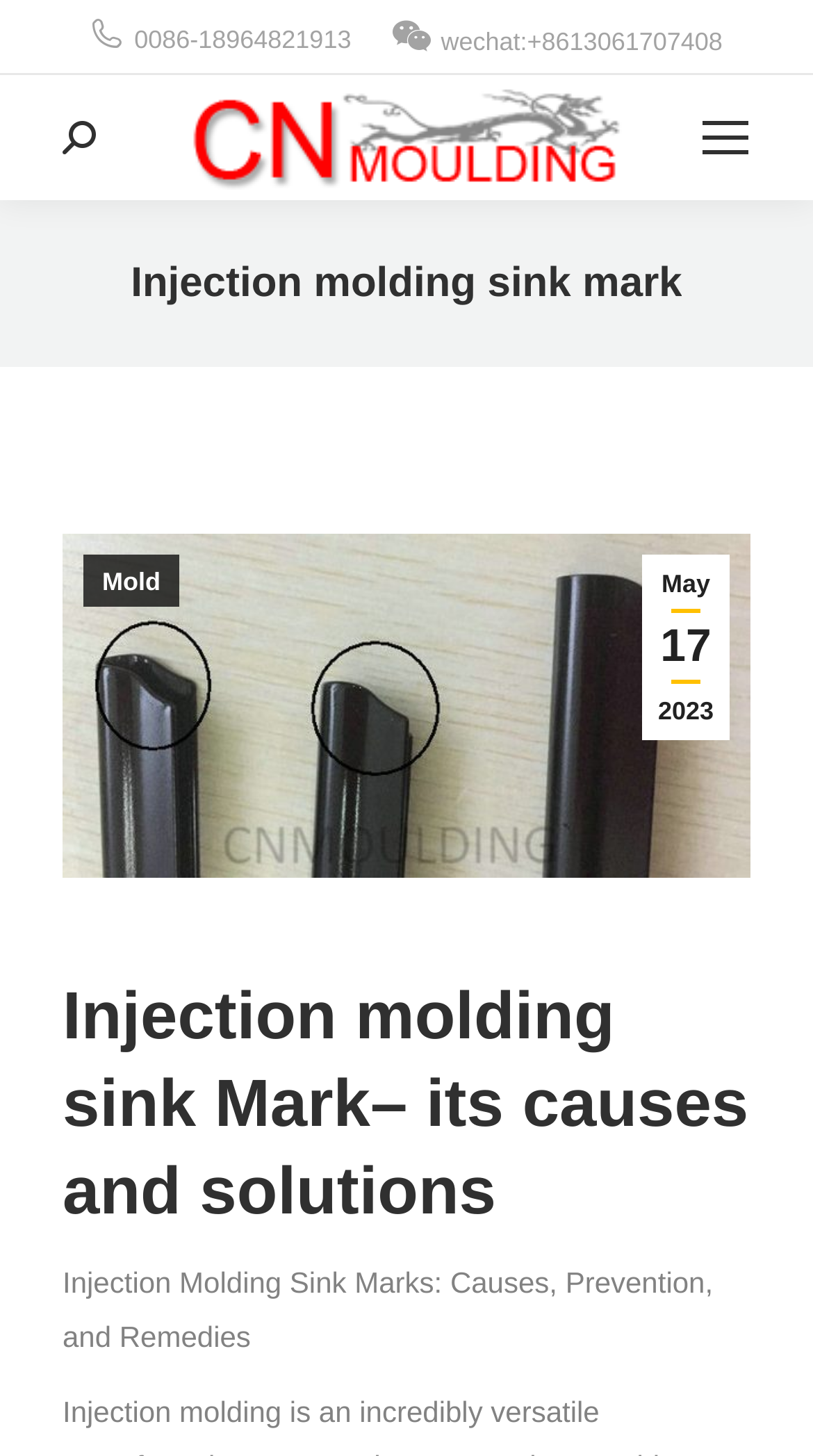Offer an extensive depiction of the webpage and its key elements.

The webpage appears to be an article or blog post about "Injection Molding Sink Mark" and its causes and solutions. At the top left, there is a phone number "0086-18964821913" and a WeChat ID "+8613061707408" displayed. On the top right, there is a mobile menu icon and a search bar with a magnifying glass icon. 

Below the search bar, there is a WordPress logo, which is also a link. The main title of the article "Injection Molding Sink Mark" is centered on the page, followed by a breadcrumb navigation that shows the current location, with links to "May 17 2023" and "Mold". 

On the right side of the breadcrumb navigation, there is a large image that takes up most of the width of the page. Below the image, there is a heading that summarizes the content of the article, "Injection Molding Sink Mark– its causes and solutions". 

The main content of the article is not explicitly described in the accessibility tree, but it is likely to be below the heading. At the very bottom of the page, there is a "Go to Top" link on the right side.